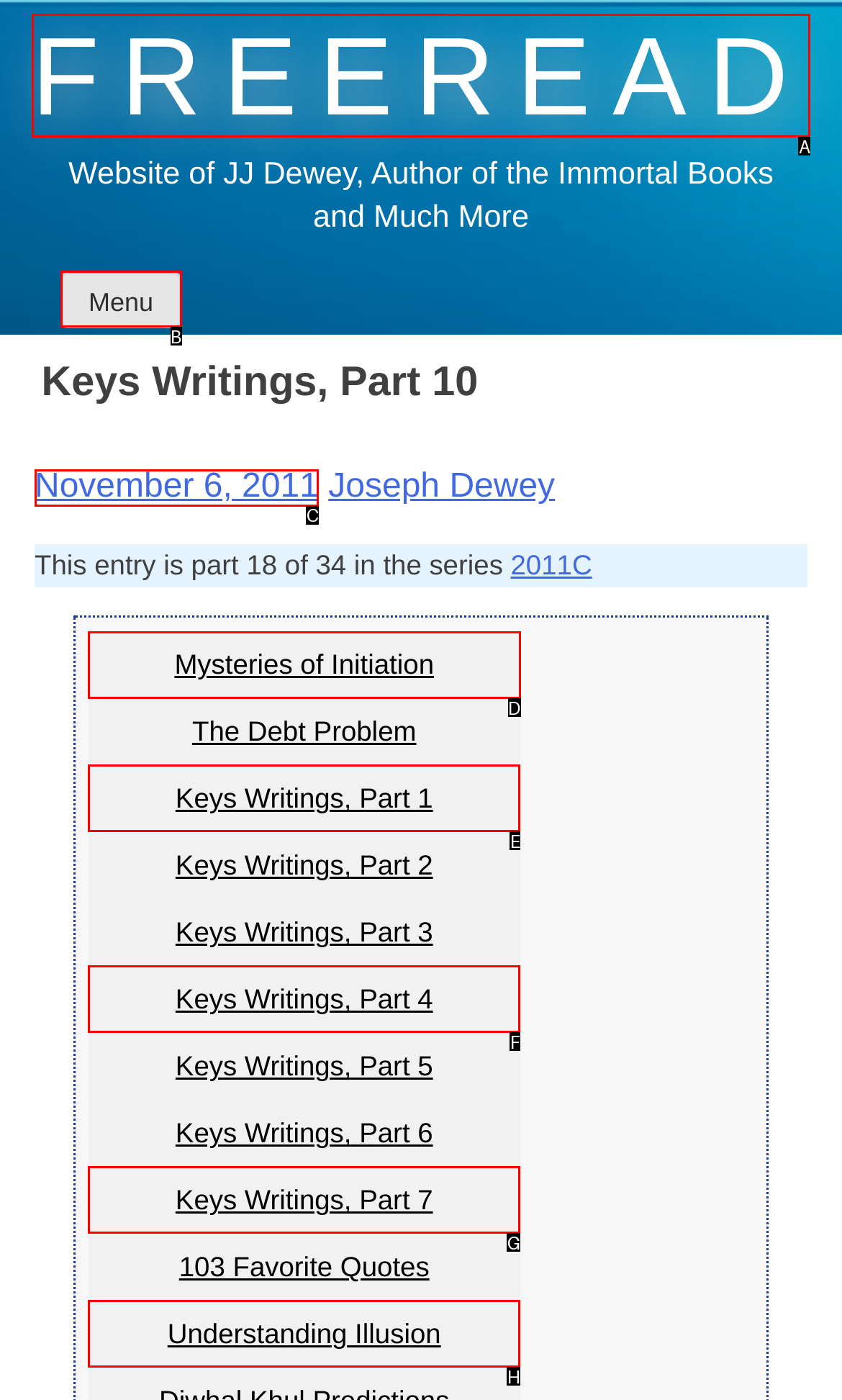Out of the given choices, which letter corresponds to the UI element required to Check the Mysteries of Initiation link? Answer with the letter.

D